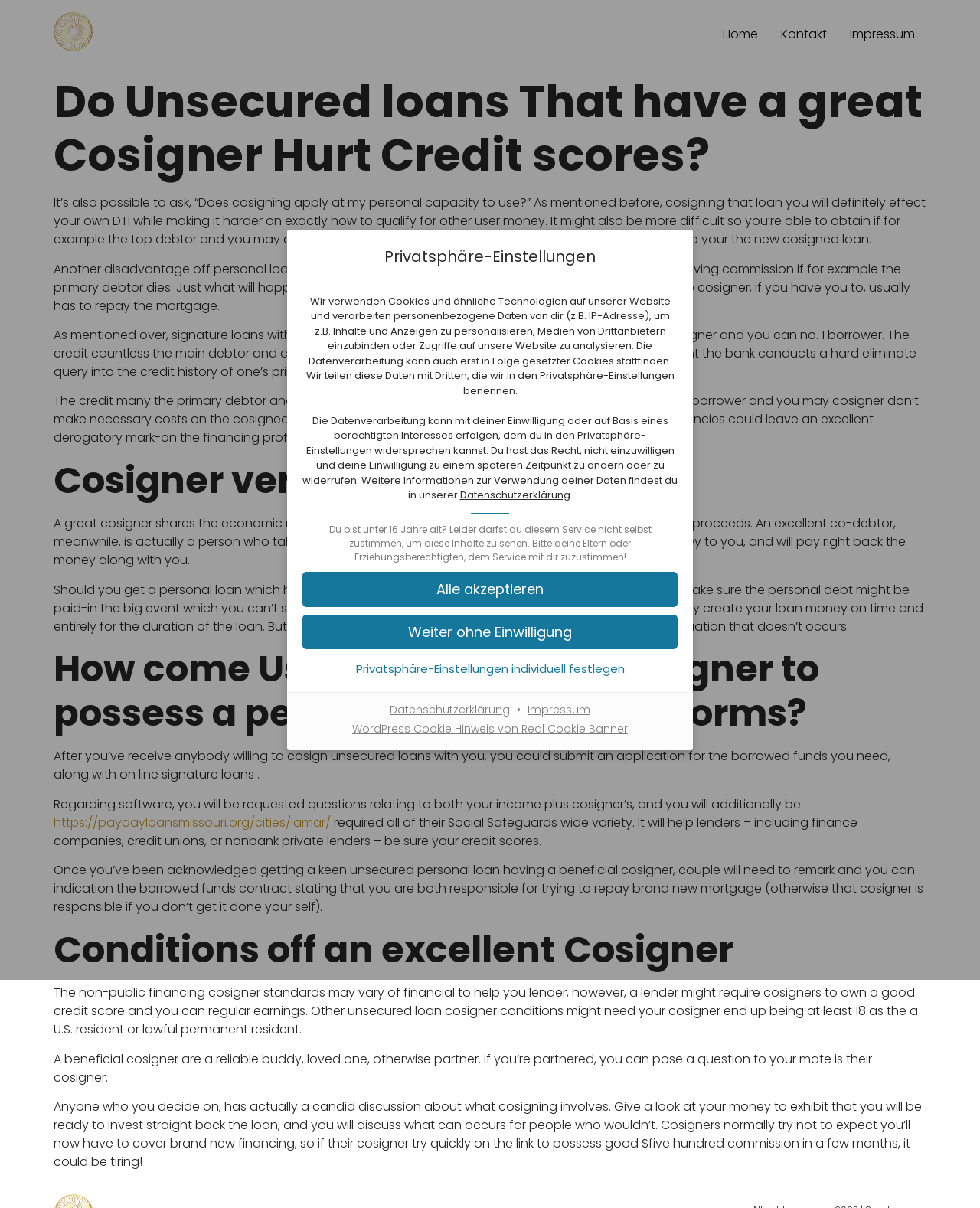Identify the bounding box coordinates for the UI element described as follows: "Datenschutzerklärung". Ensure the coordinates are four float numbers between 0 and 1, formatted as [left, top, right, bottom].

[0.394, 0.581, 0.524, 0.594]